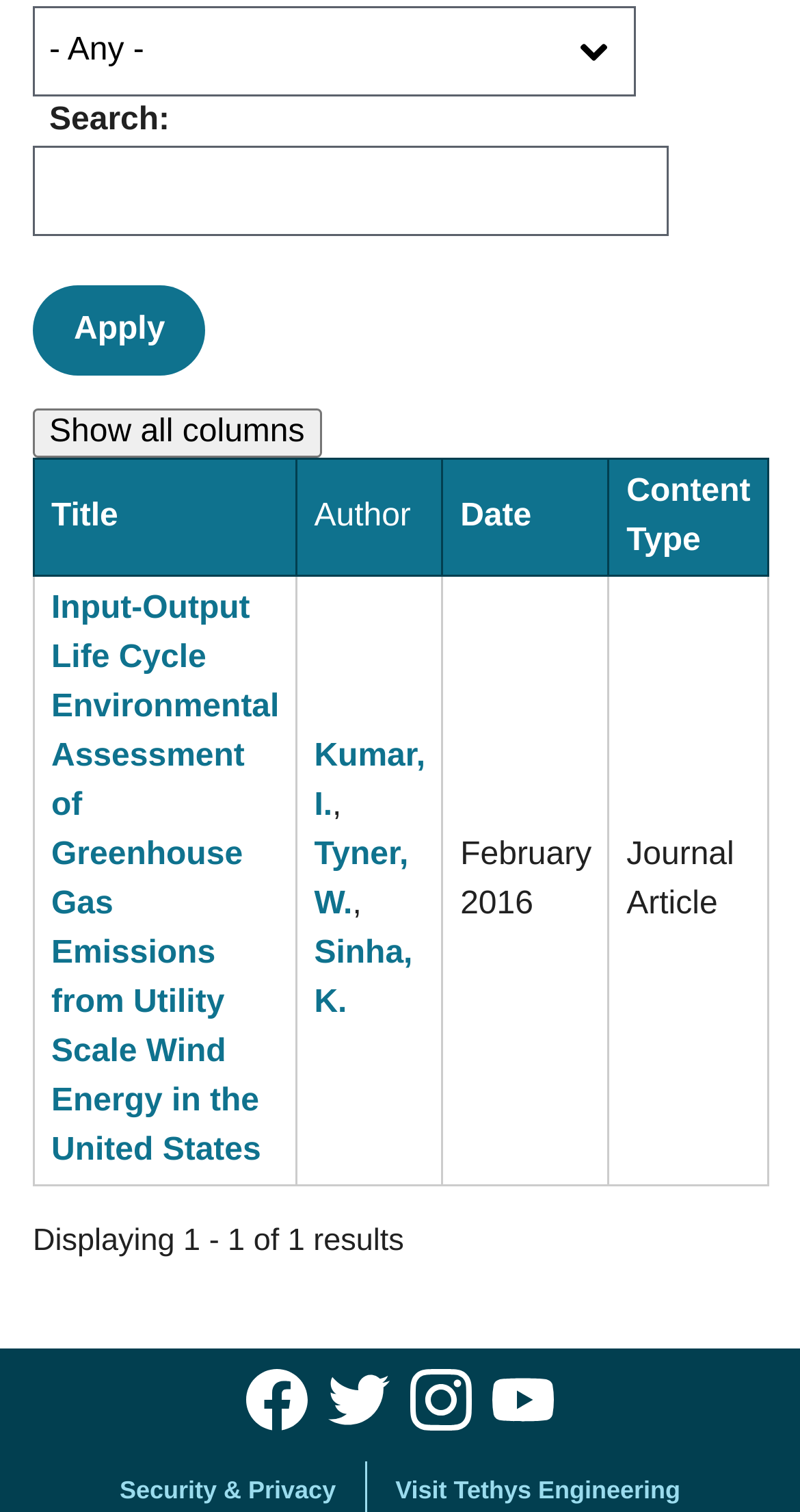Determine the bounding box coordinates of the section I need to click to execute the following instruction: "Apply search filters". Provide the coordinates as four float numbers between 0 and 1, i.e., [left, top, right, bottom].

[0.041, 0.189, 0.258, 0.249]